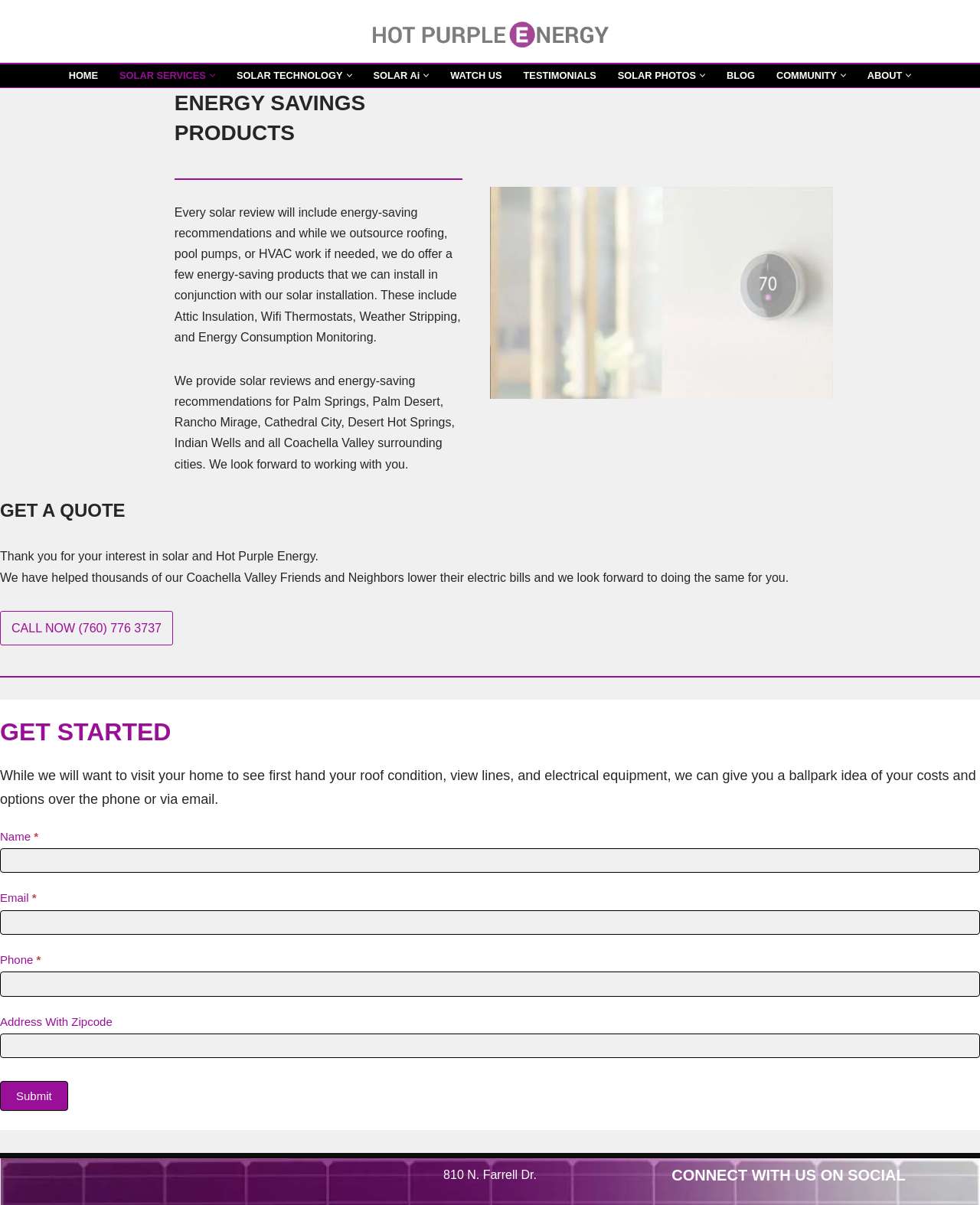Please analyze the image and provide a thorough answer to the question:
What is the purpose of the 'GET STARTED' section?

The 'GET STARTED' section contains a form with fields for name, email, phone, and address, and a submit button, which suggests that the purpose of this section is to get a quote from the company.